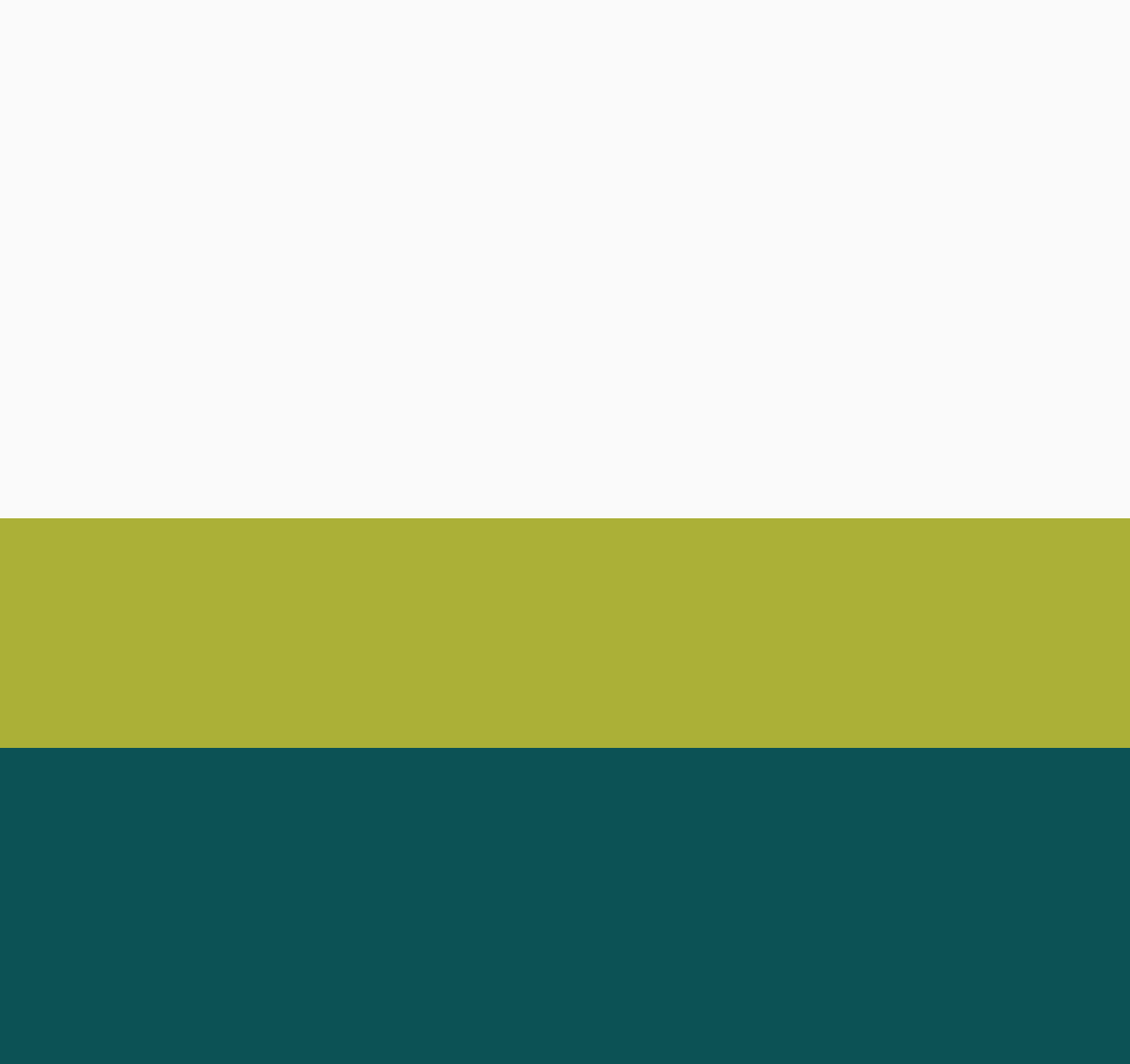Extract the bounding box coordinates for the described element: "the next steps outlined here". The coordinates should be represented as four float numbers between 0 and 1: [left, top, right, bottom].

None